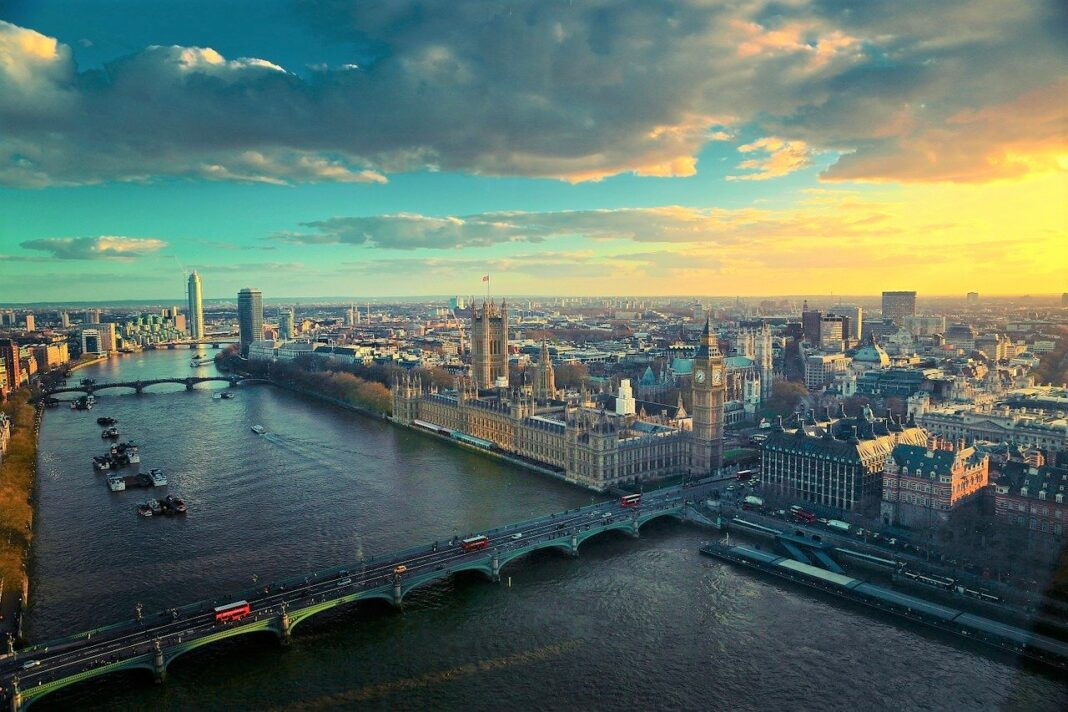Offer a detailed narrative of the image's content.

The image captures a breathtaking aerial view of London, showcasing the iconic Houses of Parliament and the famous Elizabeth Tower, commonly known as Big Ben. The scene is bathed in the warm golden light of sunset, casting a beautiful glow over the city. The River Thames meanders gracefully through the landscape, flanked by urban architecture on both sides. Several boats can be seen on the river, adding life to the tranquil waters. In the foreground, the impressive Westminster Bridge spans the river, lively with red double-decker buses, which are synonymous with London’s transportation. The backdrop features a mix of modern high-rises and historical buildings, illustrating the city's rich architectural diversity. Fluffy clouds drift across a bright blue sky, enhancing the serene yet vibrant atmosphere of this renowned capital city.